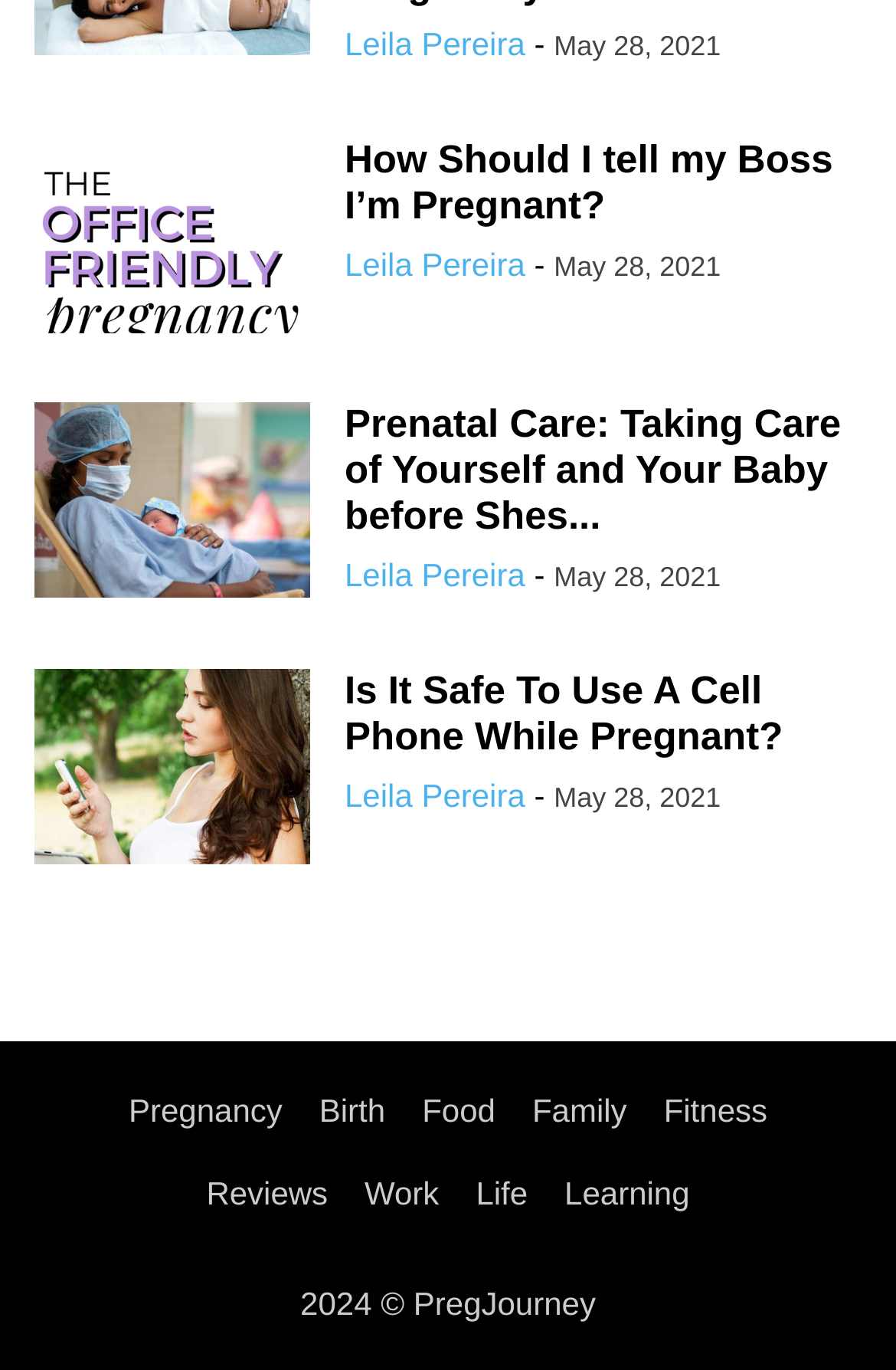Locate the bounding box coordinates of the clickable part needed for the task: "Navigate to the 'Pregnancy' category".

[0.144, 0.797, 0.315, 0.824]